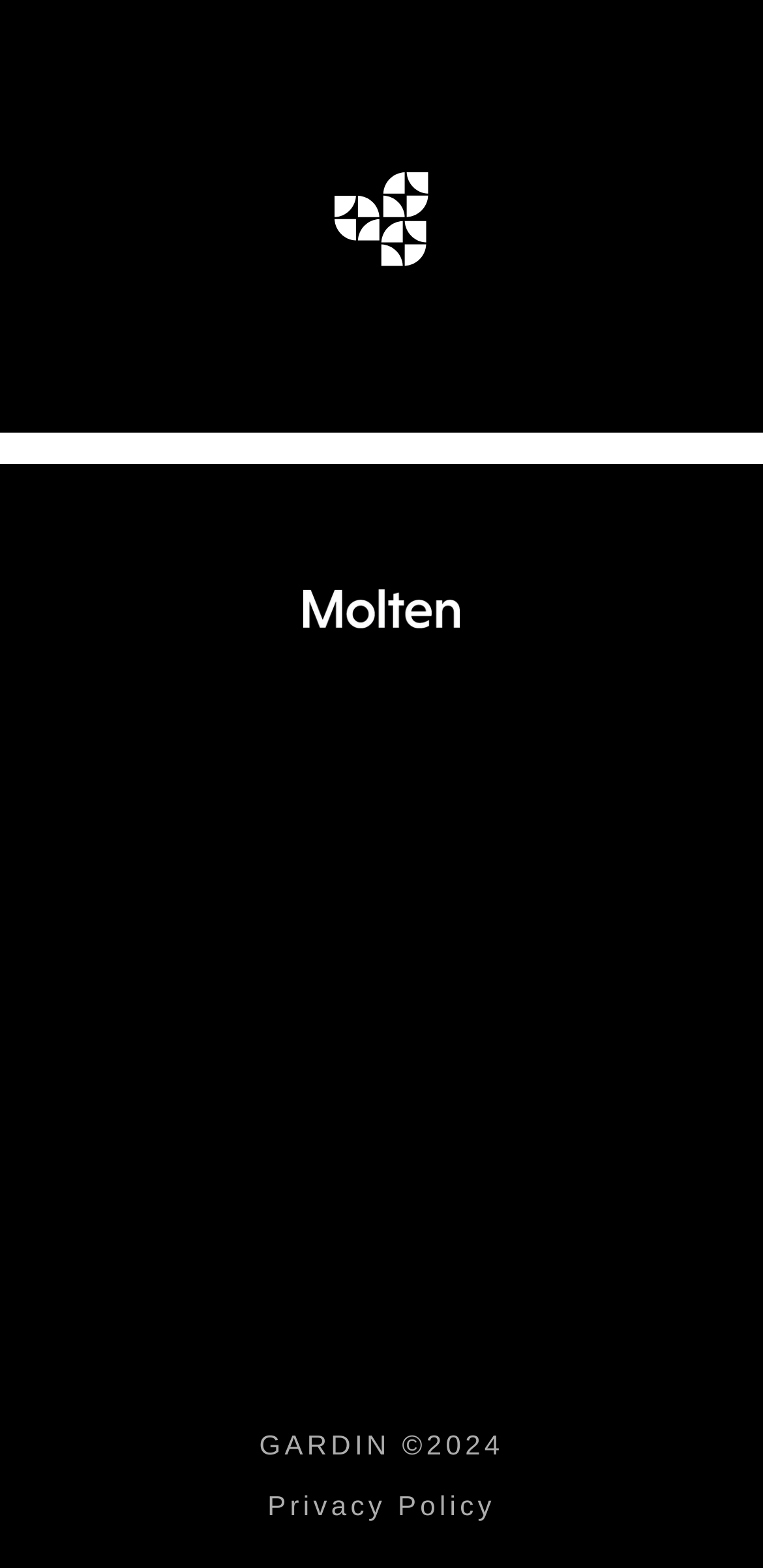Provide the bounding box coordinates of the UI element this sentence describes: "alt="Alchimia Investments"".

[0.082, 0.672, 0.918, 0.779]